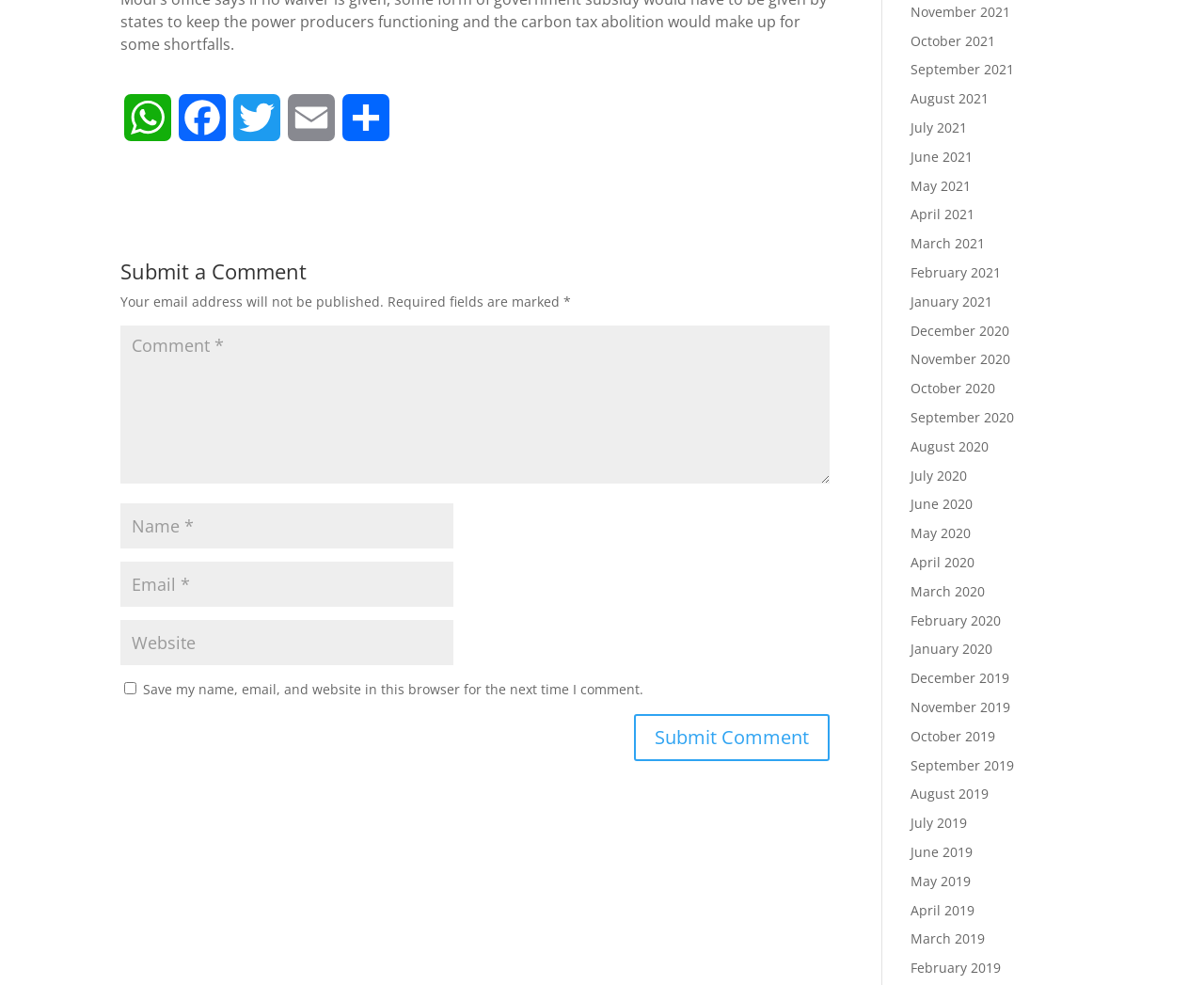Is the checkbox checked by default?
Answer with a single word or short phrase according to what you see in the image.

No